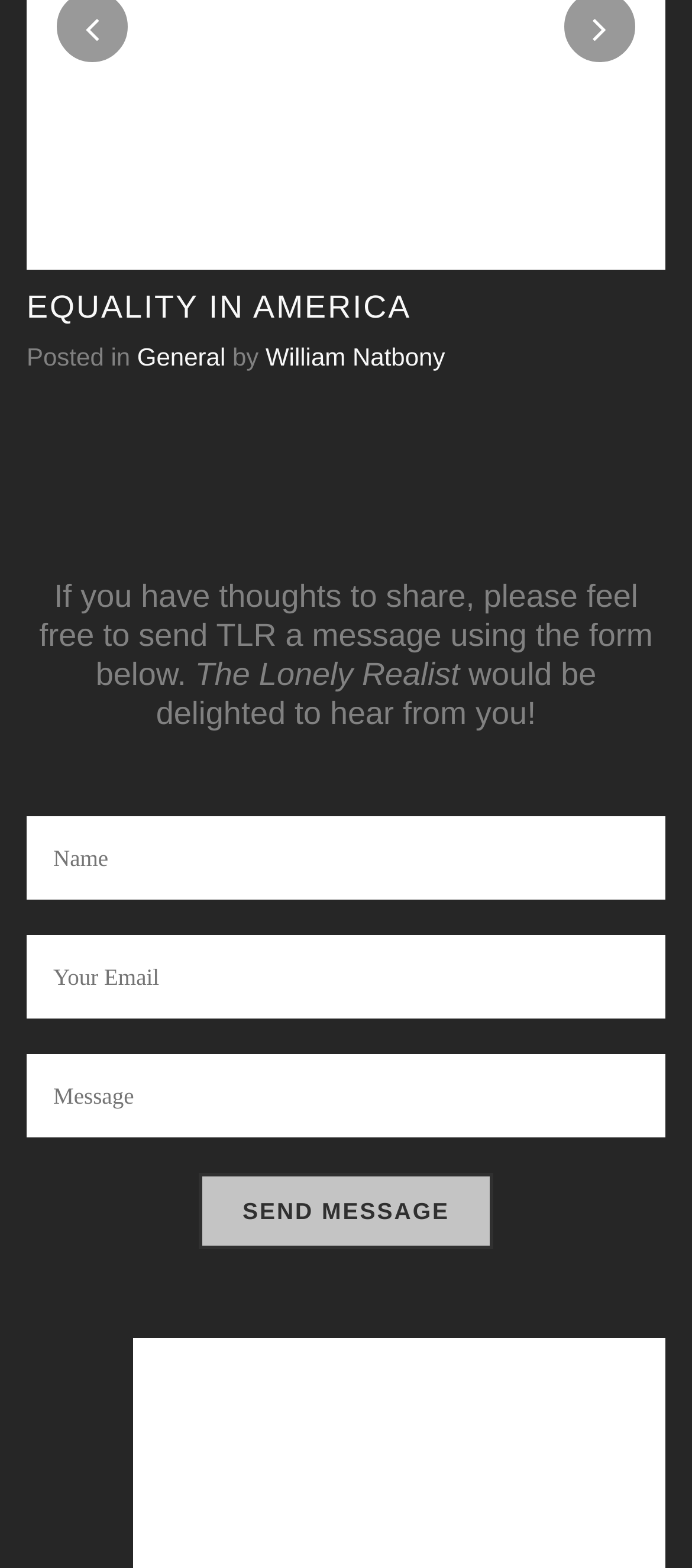From the details in the image, provide a thorough response to the question: What is the text on the send button?

The text on the send button can be determined by looking at the button element with the text 'SEND MESSAGE' inside the form, which suggests that the button is used to send a message.